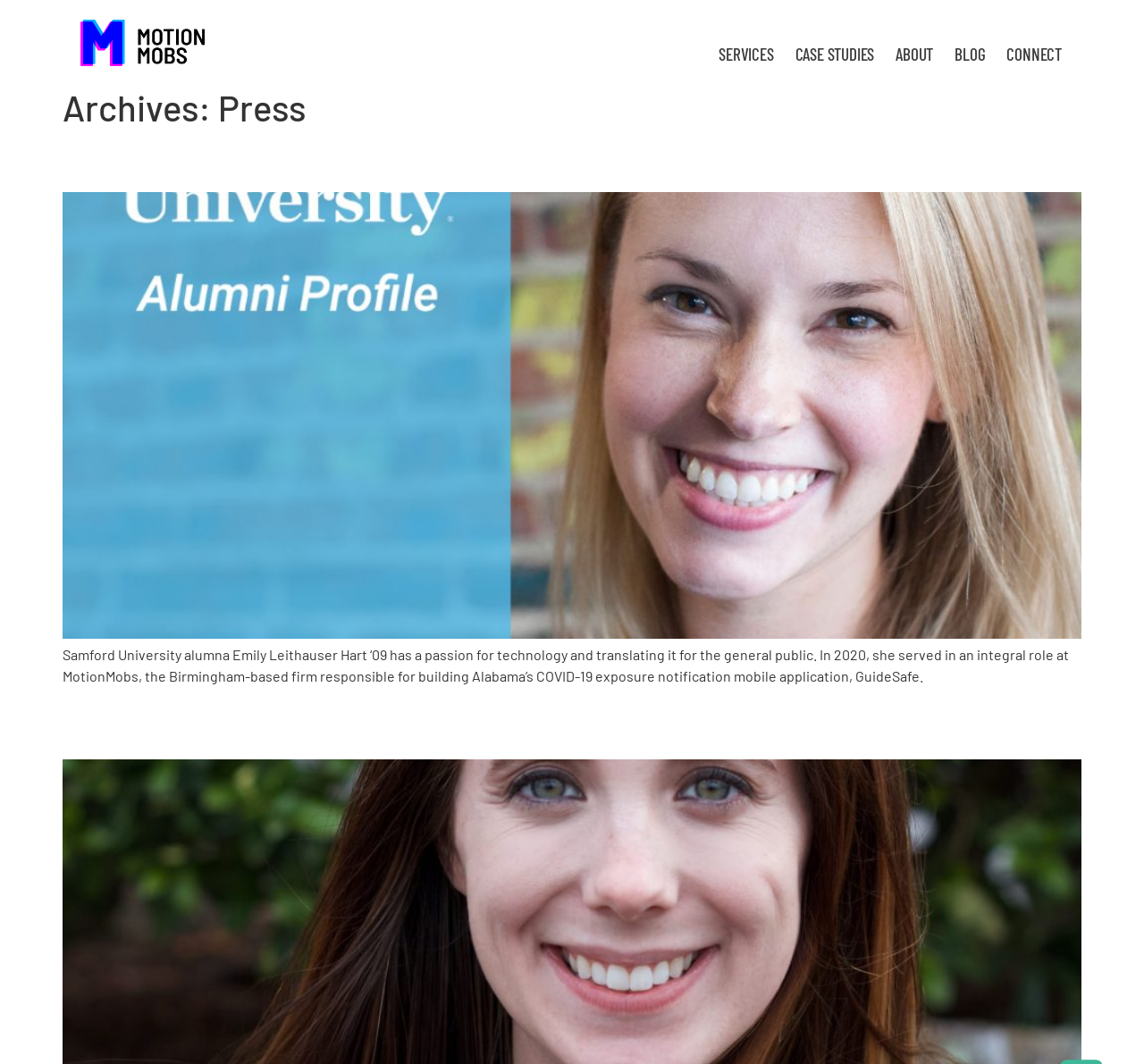Generate a comprehensive description of the webpage.

The webpage is about the press section of Motion Mobs, a company that develops mobile applications. At the top, there are six links: an empty link, followed by links to SERVICES, CASE STUDIES, ABOUT, BLOG, and CONNECT, arranged horizontally from left to right.

Below these links, there is a header section with a heading that reads "Archives: Press". This section spans almost the entire width of the page.

The main content of the page is an article section that takes up most of the page's vertical space. It contains three sections. The first section has a heading that reads "Alumna Plays Integral Role in Development of COVID-19 Contact Tracing App", followed by a link with the same text. Below this, there is a paragraph of text that describes the role of Samford University alumna Emily Leithauser Hart in developing Alabama's COVID-19 exposure notification mobile application, GuideSafe.

The second section has an empty link, and the third section has a heading that reads "5 Things You Need To Know To Create a Successful App or SaaS", followed by a link with the same text.